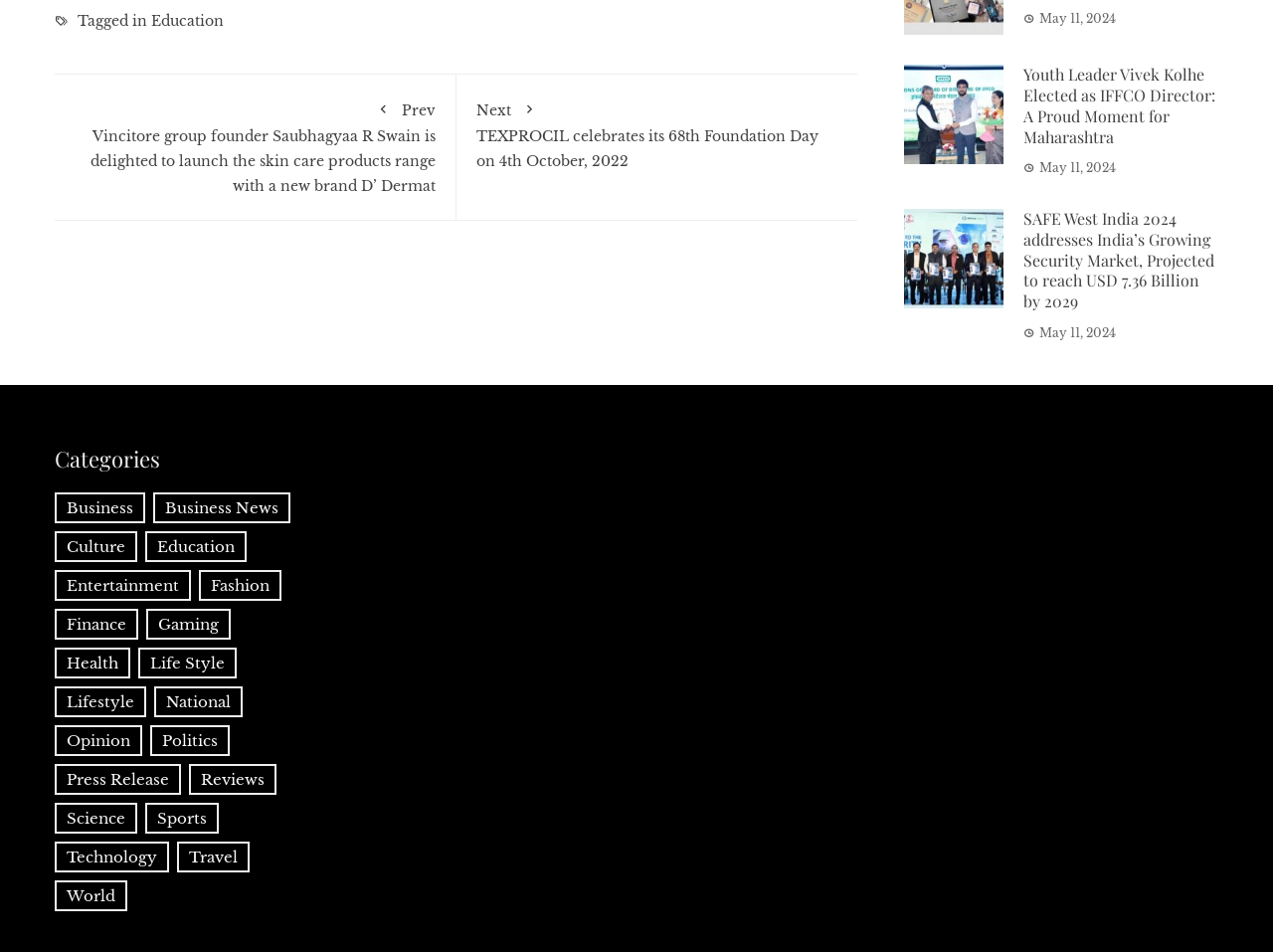Please give a one-word or short phrase response to the following question: 
What is the date of the article 'Youth Leader Vivek Kolhe Elected as IFFCO Director: A Proud Moment for Maharashtra'?

May 11, 2024